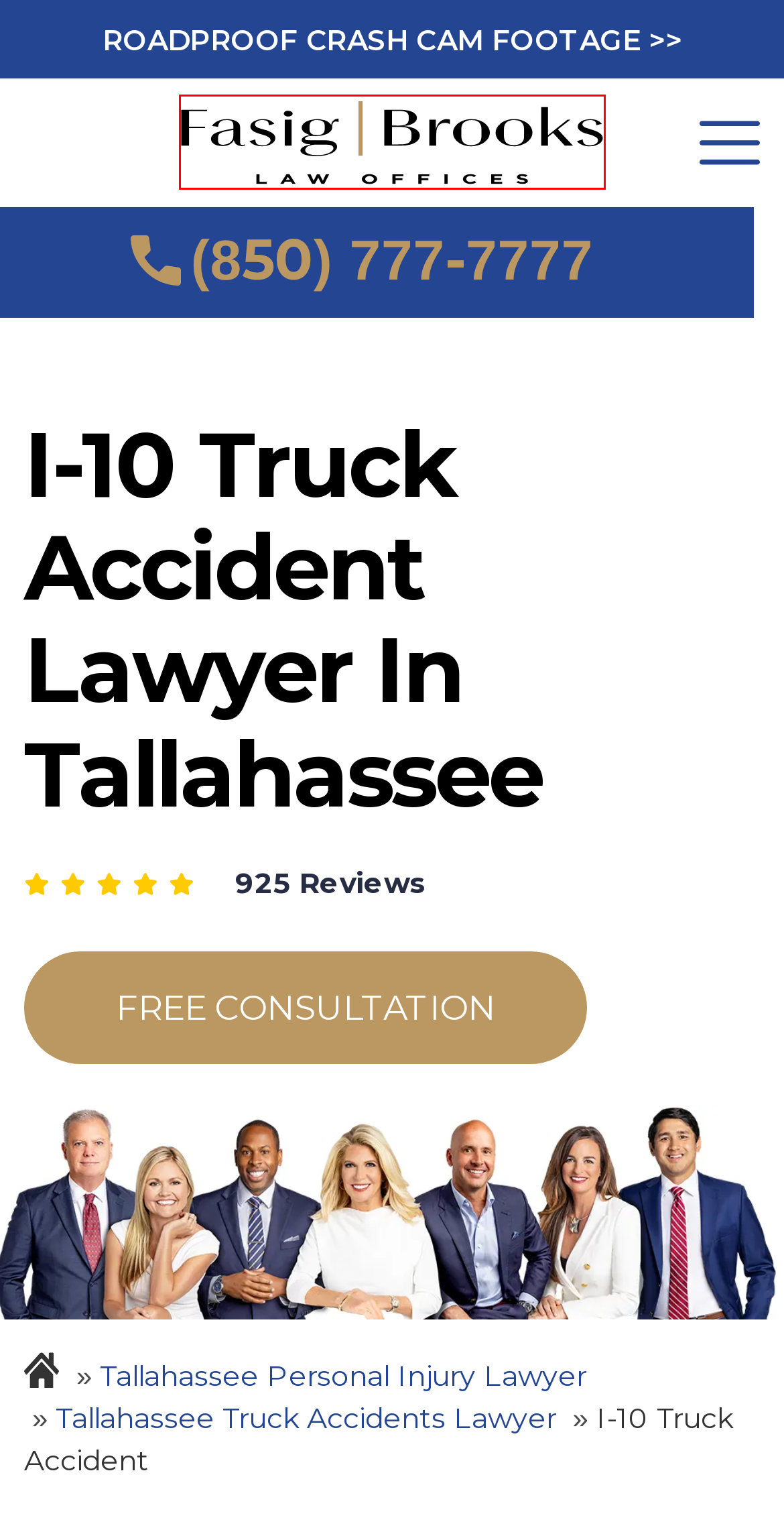Look at the given screenshot of a webpage with a red rectangle bounding box around a UI element. Pick the description that best matches the new webpage after clicking the element highlighted. The descriptions are:
A. UPS Truck Accident Lawyer in Tallahassee | Free consultations
B. FAQs - Fasig | Brooks
C. Come Back Stronger - Fasig | Brooks
D. Personal Injury Lawyer in Tallahassee - Fasig | Brooks
E. Florida Personal Injury Lawyers - Fasig | Brooks
F. Tractor-Trailer Accident Lawyer in Tallahassee | Fasig Brooks - Schedule your Free Consultation
G. Truck Accident Lawyer in Tallahassee | Free Consultations
H. Dog Bite Lawyer in Tallahassee - Fasig | Brooks

E